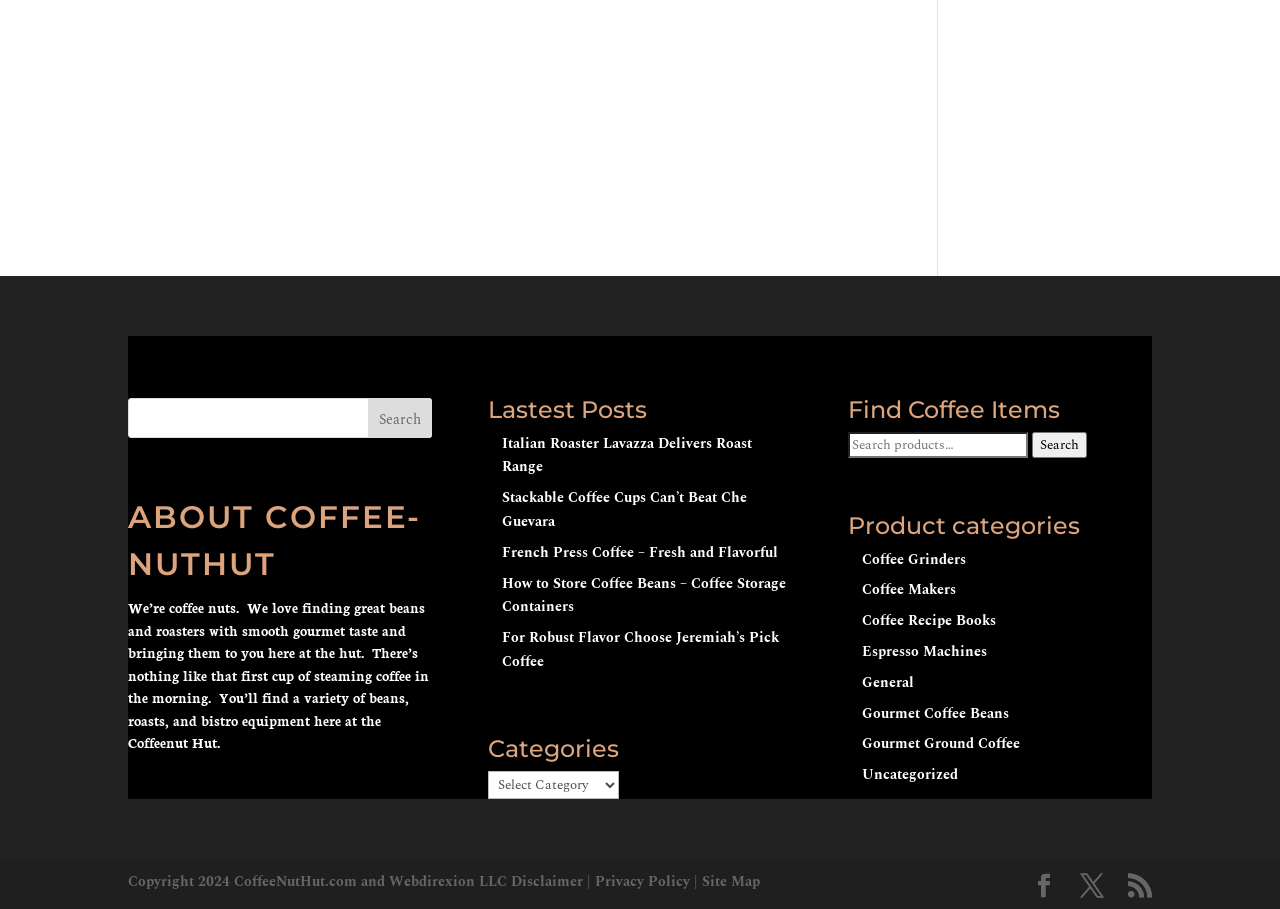Show the bounding box coordinates for the HTML element described as: "Privacy Policy".

[0.465, 0.958, 0.539, 0.981]